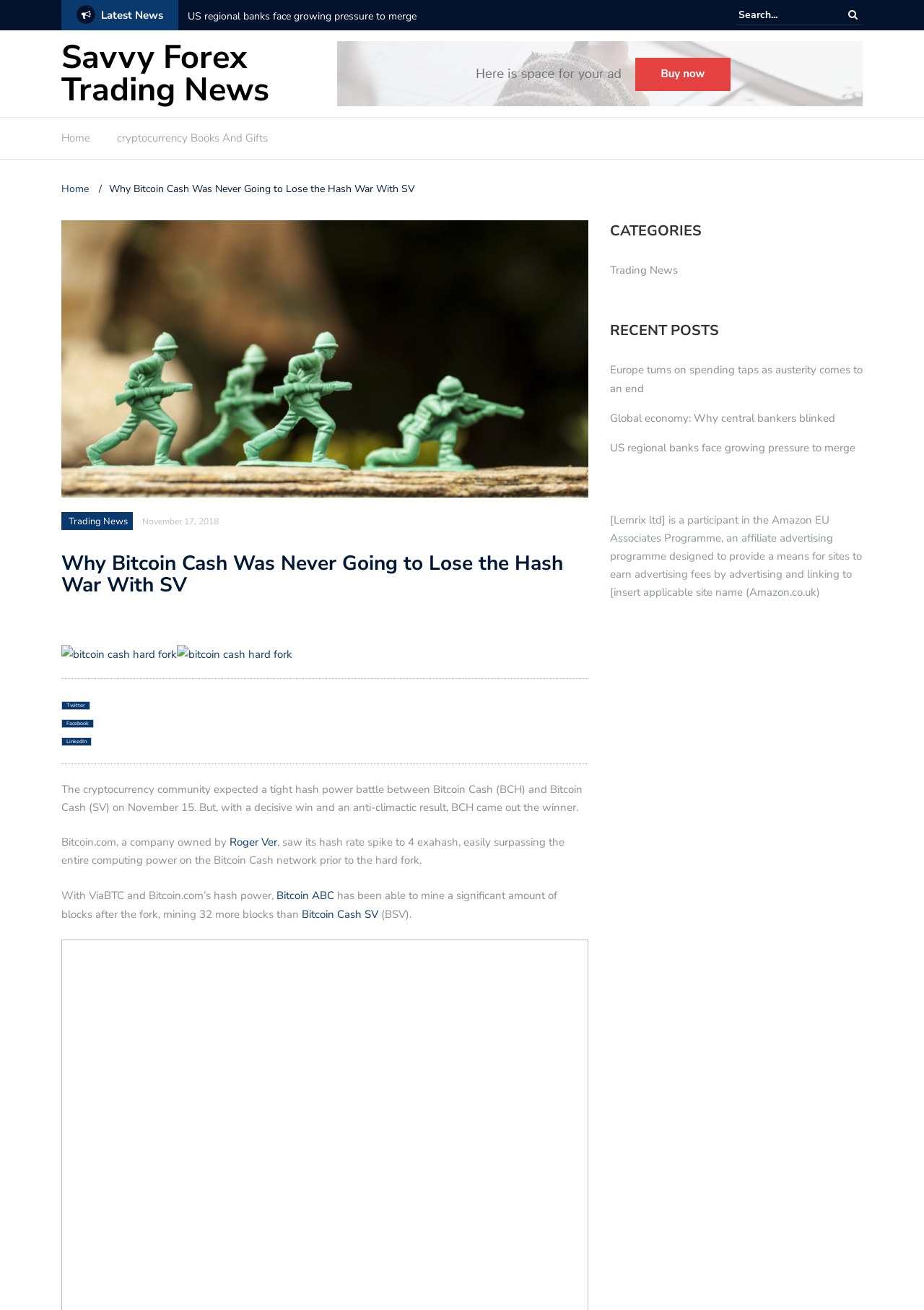Pinpoint the bounding box coordinates of the element you need to click to execute the following instruction: "Share on Twitter". The bounding box should be represented by four float numbers between 0 and 1, in the format [left, top, right, bottom].

[0.066, 0.535, 0.098, 0.542]